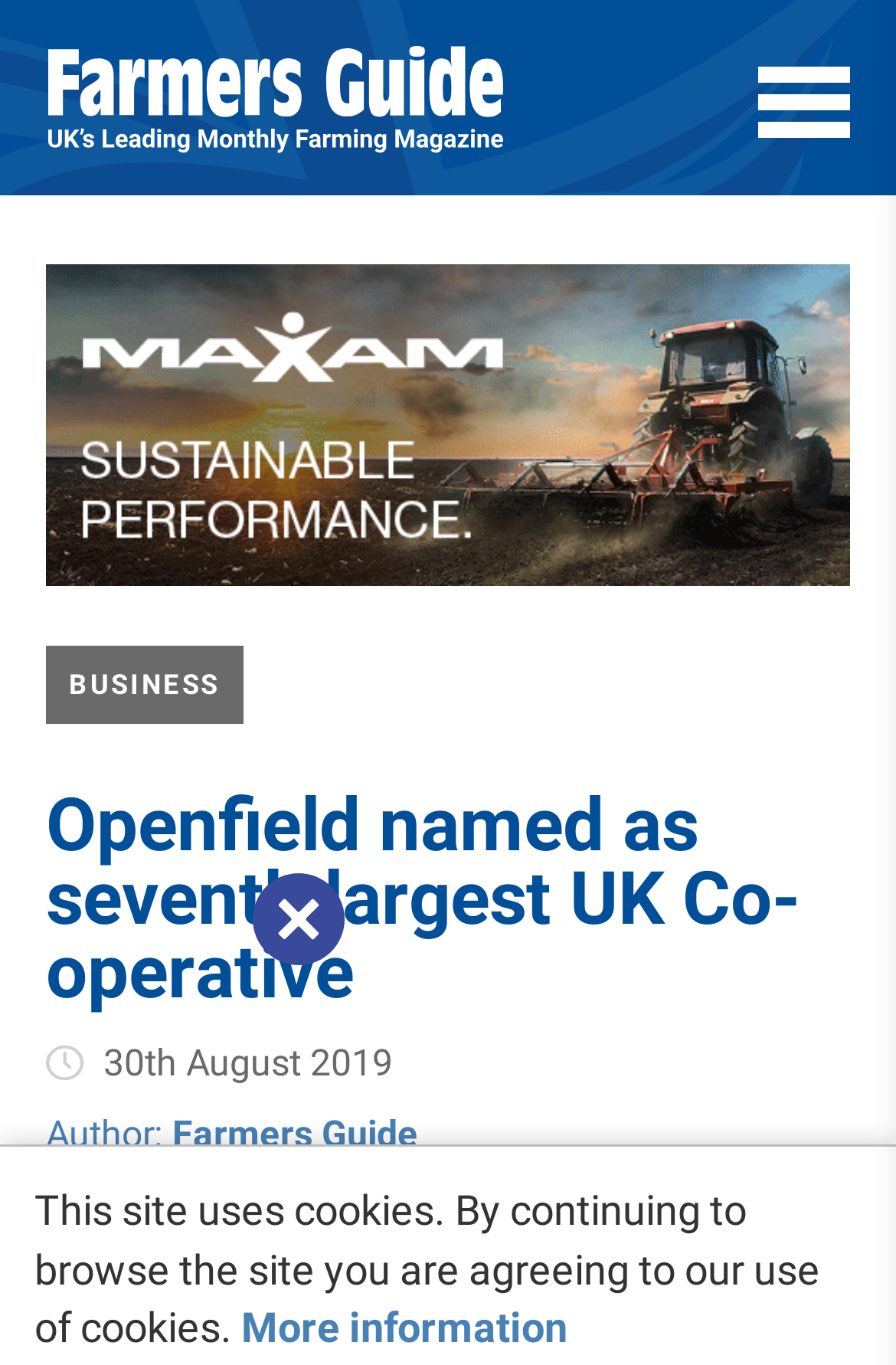What type of business is Openfield Group?
Answer with a single word or short phrase according to what you see in the image.

Co-operative